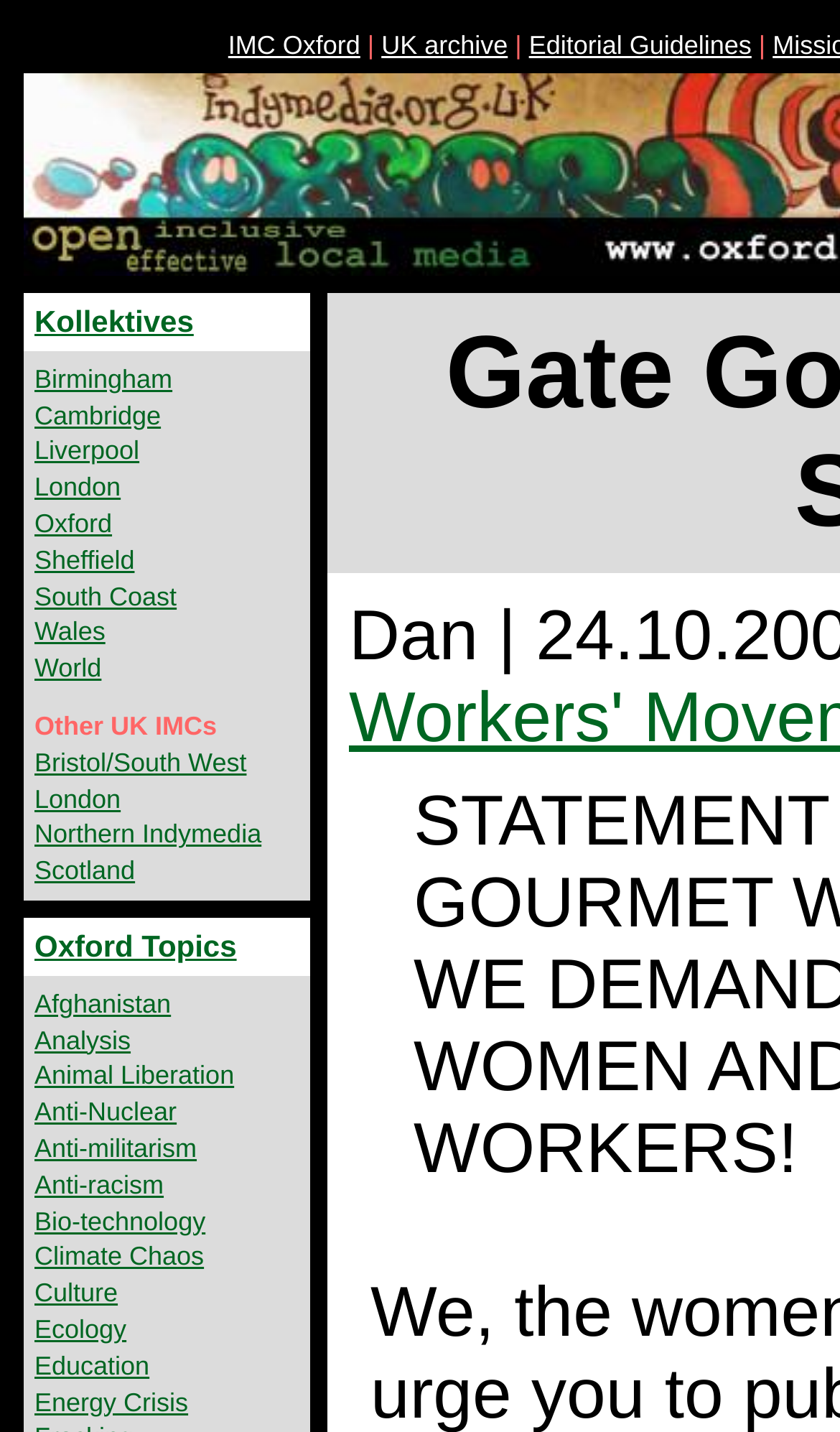Could you locate the bounding box coordinates for the section that should be clicked to accomplish this task: "explore Kollektives".

[0.041, 0.212, 0.231, 0.236]